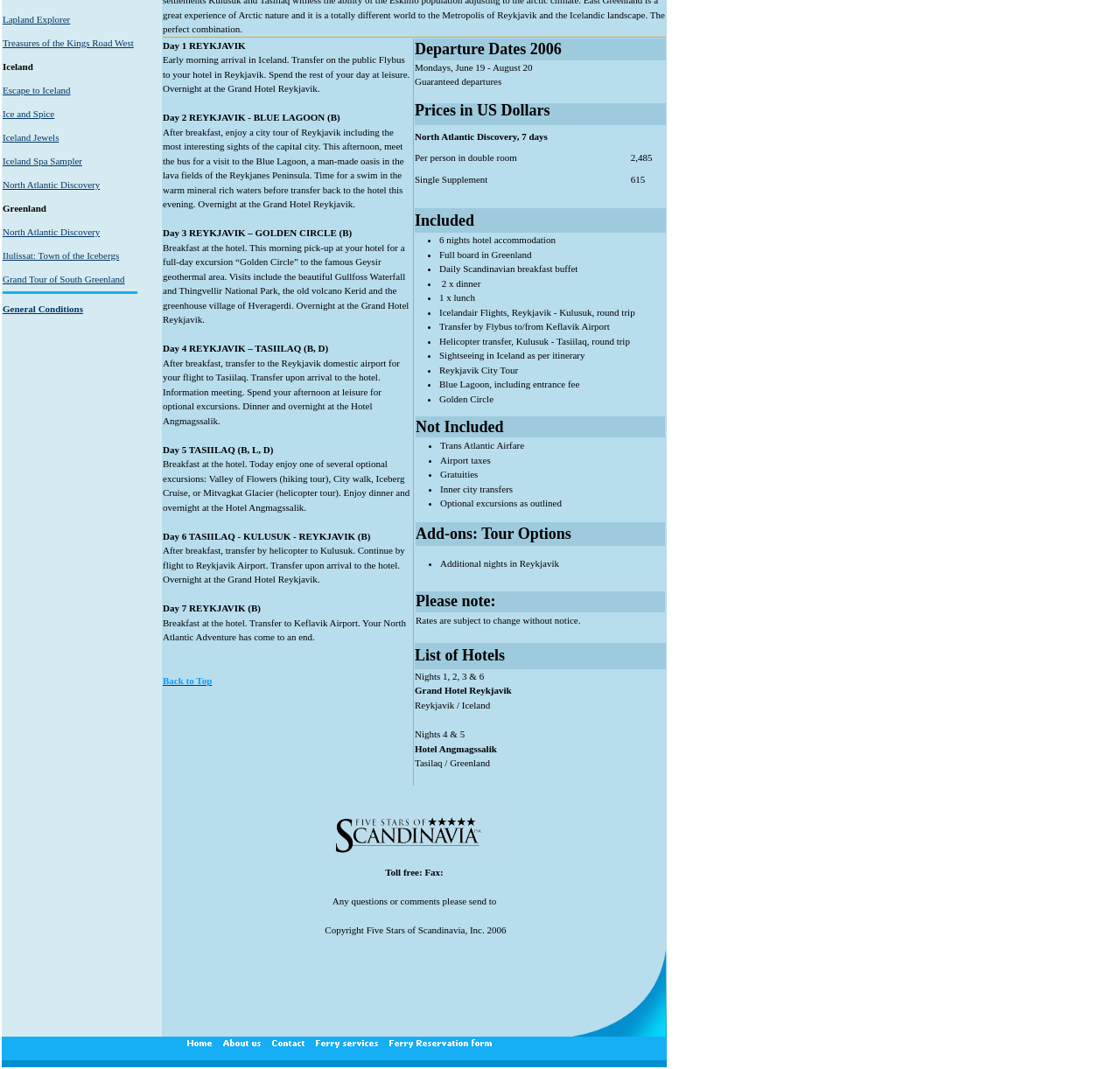From the webpage screenshot, predict the bounding box of the UI element that matches this description: "Ilulissat: Town of the Icebergs".

[0.002, 0.234, 0.106, 0.244]